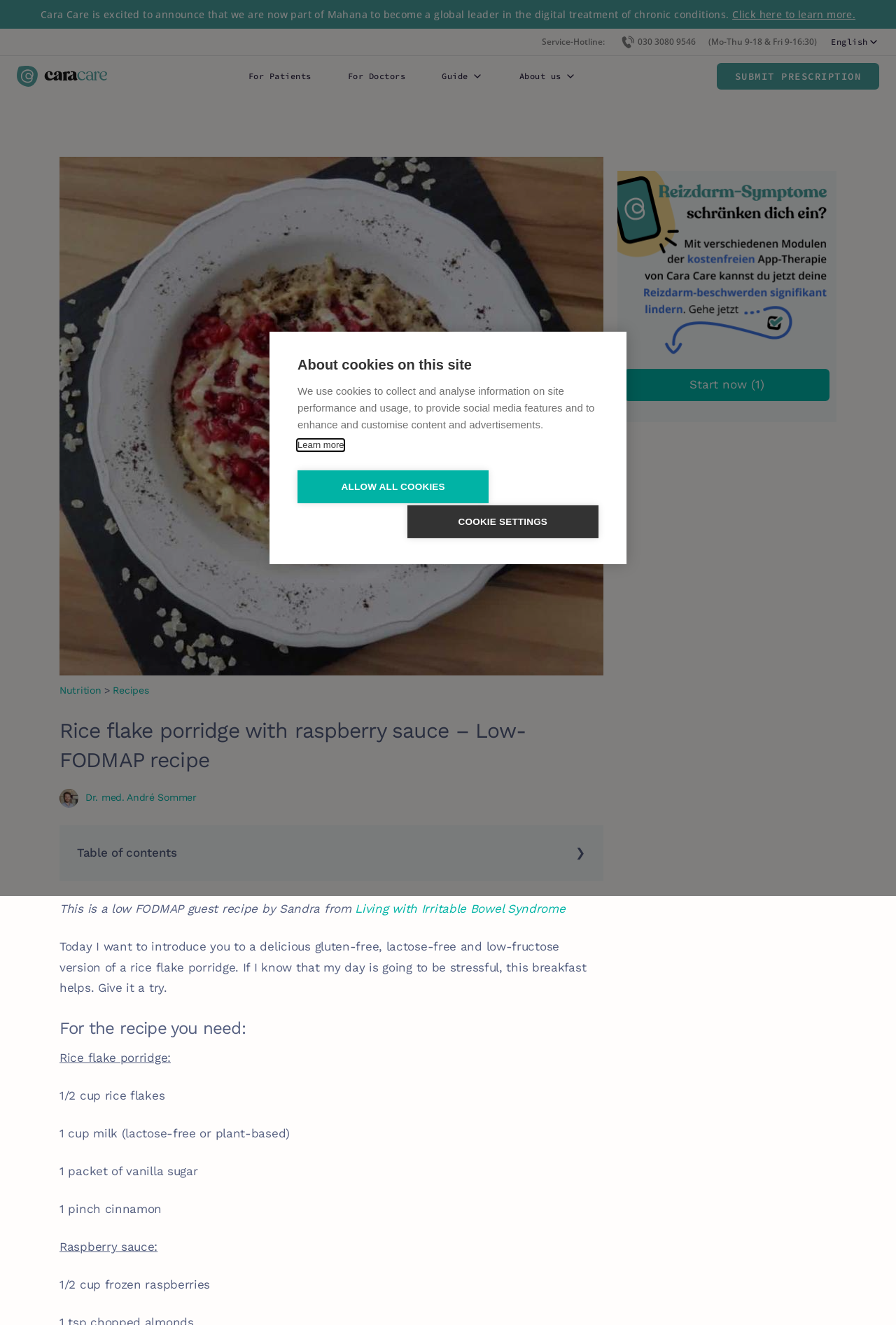What is the name of the doctor associated with the recipe?
Provide an in-depth and detailed answer to the question.

I found the name of the doctor associated with the recipe by looking at the image element with the label 'Dr. med. André Sommer' which is located near the recipe description.